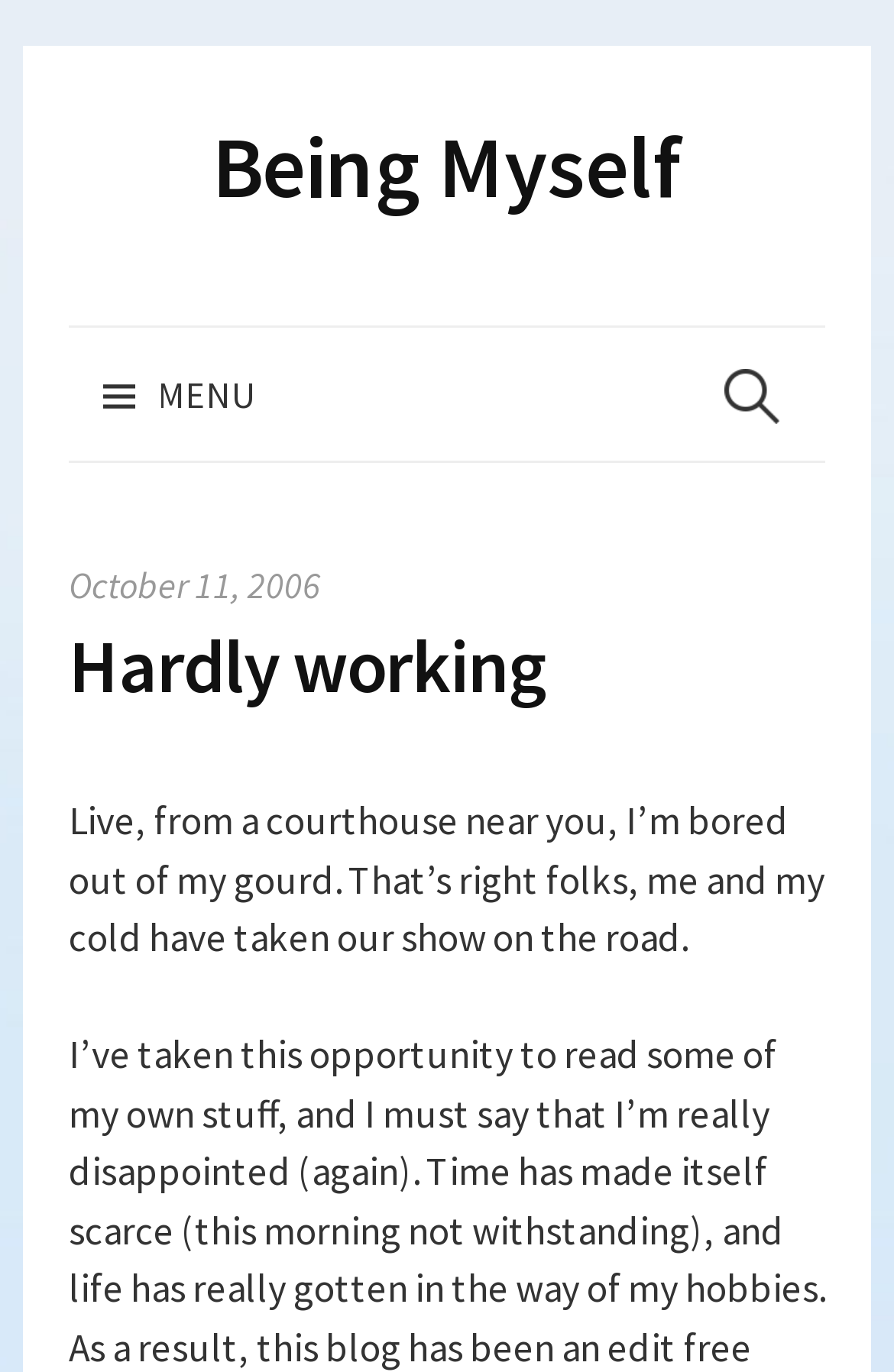Based on the image, give a detailed response to the question: What is the purpose of the search box?

I inferred the purpose of the search box by looking at its location and the text 'Search for:' next to it, which suggests that it is meant for searching the content of the blog.